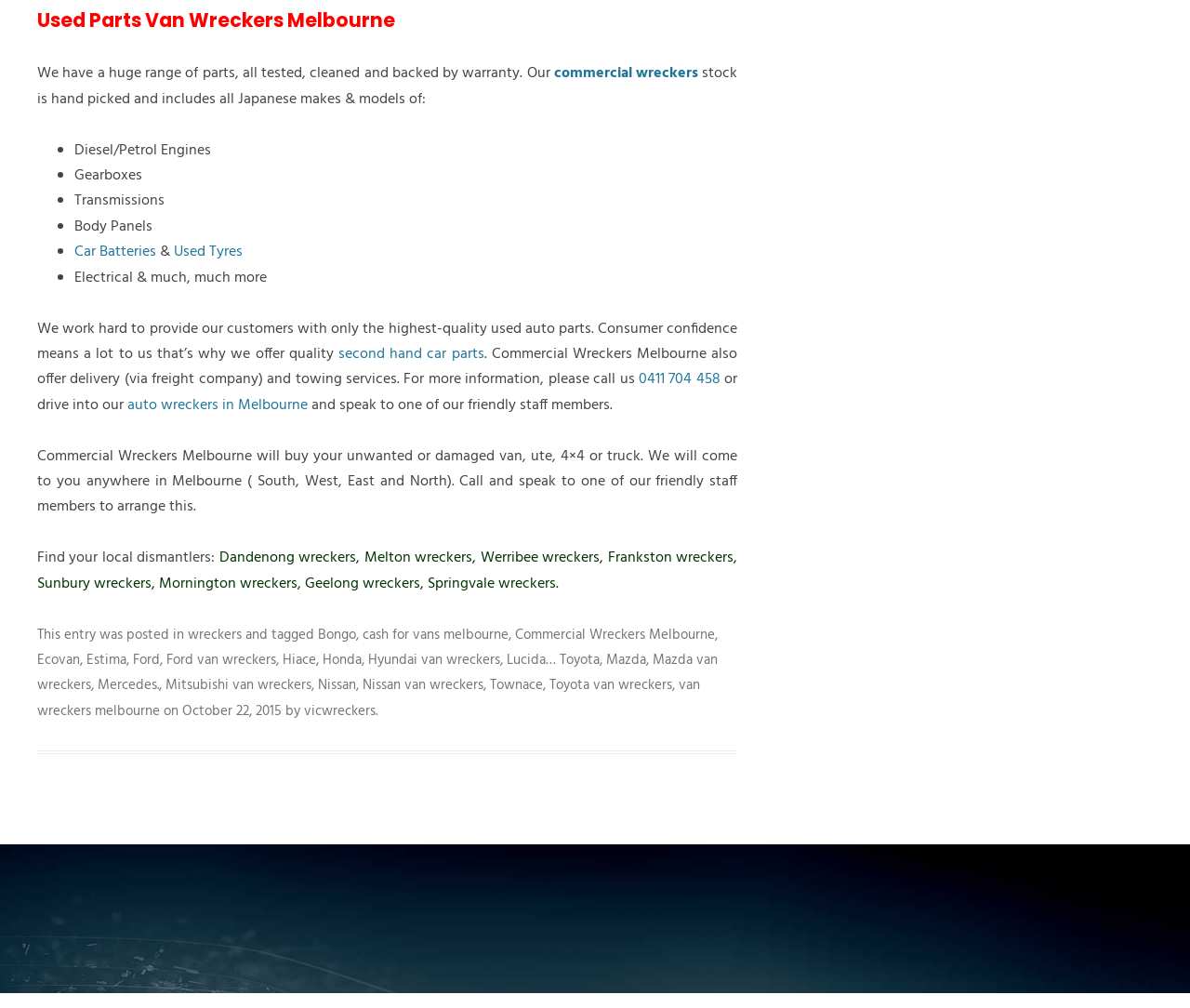What services does Commercial Wreckers Melbourne provide?
Respond to the question with a well-detailed and thorough answer.

According to the webpage, Commercial Wreckers Melbourne not only sells used auto parts but also provides additional services, including delivery via freight company and towing services, to facilitate customers' needs.